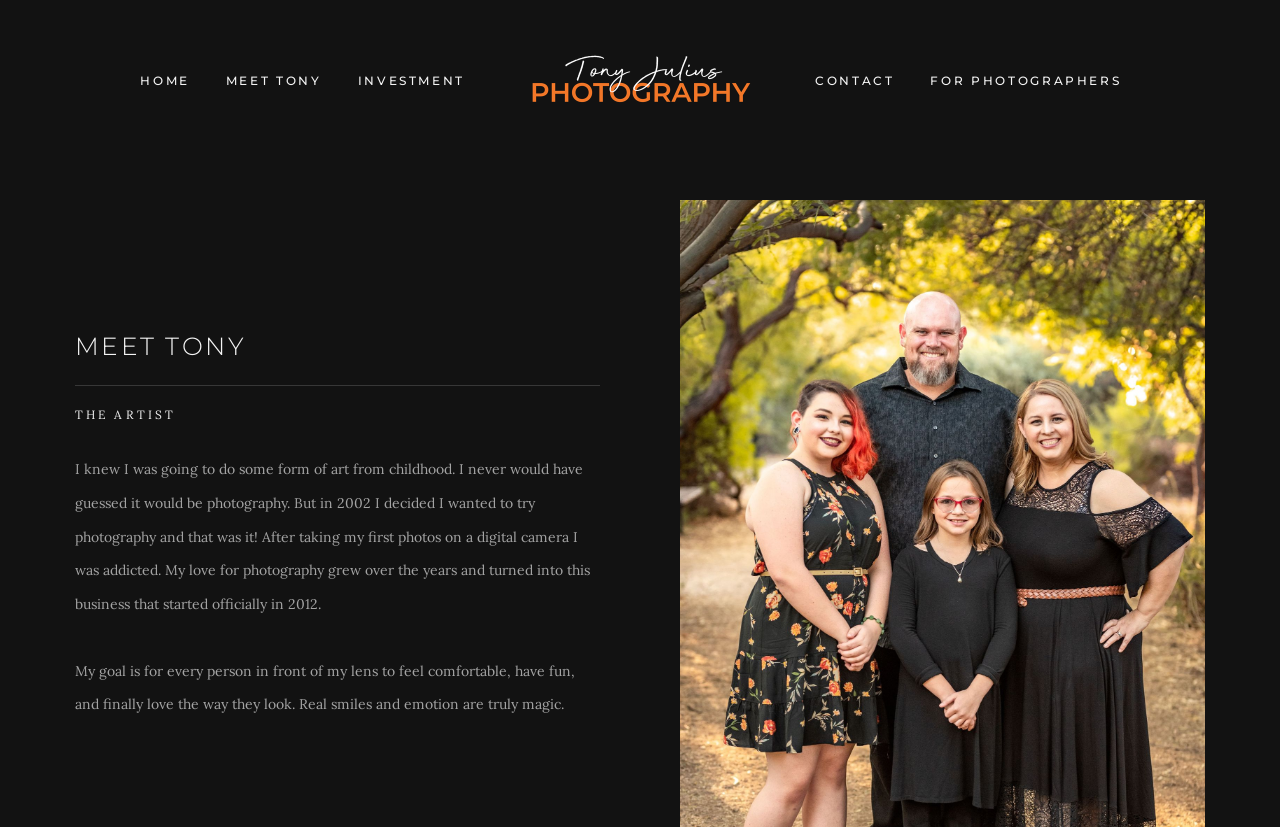Consider the image and give a detailed and elaborate answer to the question: 
When did the photographer start the business?

According to the text, the photographer started the business officially in 2012, after developing a passion for photography since 2002.